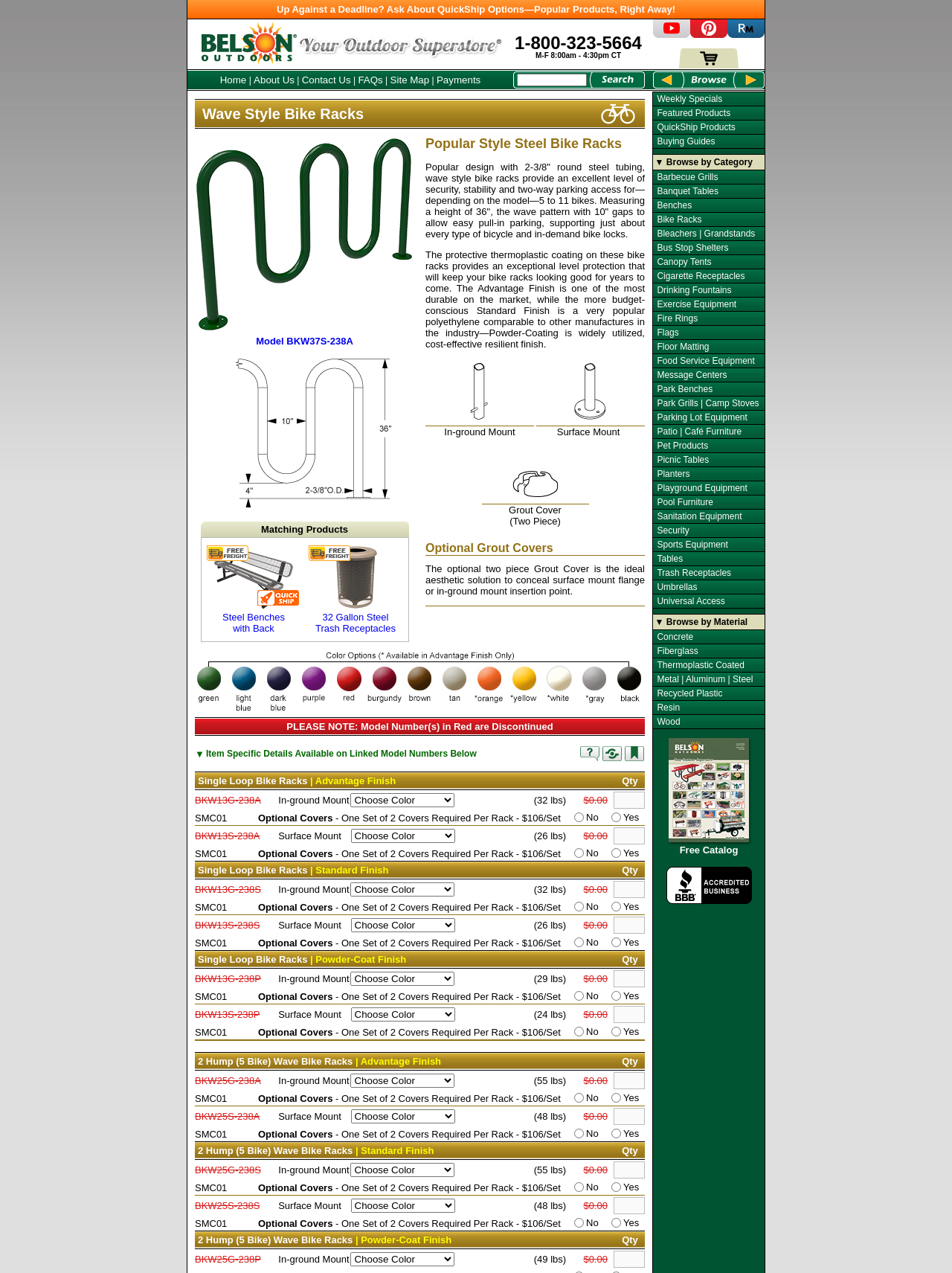Explain the features and main sections of the webpage comprehensively.

This webpage is about Wave Style Bike Racks from Belson Outdoors. At the top, there is a navigation bar with links to "Home", "About Us", "Contact Us", "FAQs", "Site Map", and "Payments". Next to the navigation bar, there is a search box and a search button. 

Below the navigation bar, there is a heading "Wave Style Bike Racks" followed by a brief description of the product, highlighting its features and benefits. The description is divided into two paragraphs, with the first paragraph explaining the design and security features of the bike racks, and the second paragraph describing the protective thermoplastic coating and finish options.

On the left side of the page, there are several images, including a large image at the top, and smaller images of bike rack details, such as in-ground mount and surface mount options. There are also images of finish color options and a "Quick Dimensions" diagram.

In the main content area, there are several sections. The first section lists matching products, including steel benches with backs and 32-gallon steel trash receptacles. The second section has a table with product details, including model numbers, descriptions, prices, and options to choose colors and quantities. There are also links to discontinued models and a note about item-specific details.

At the bottom of the page, there are social media sharing buttons and a table with additional product information, including optional covers and prices.